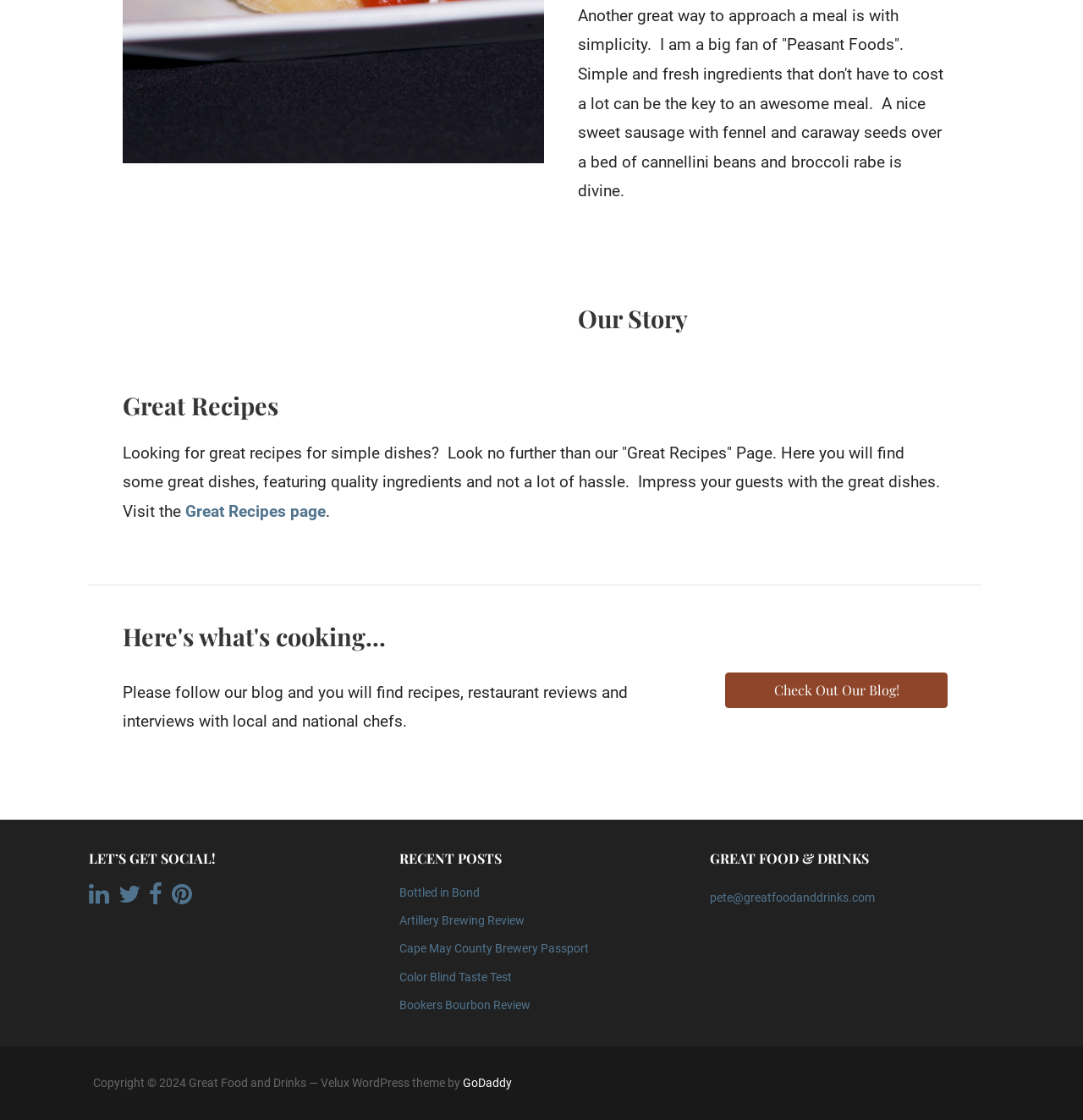Provide your answer in a single word or phrase: 
What is the purpose of the 'Great Recipes' page?

To find simple dishes